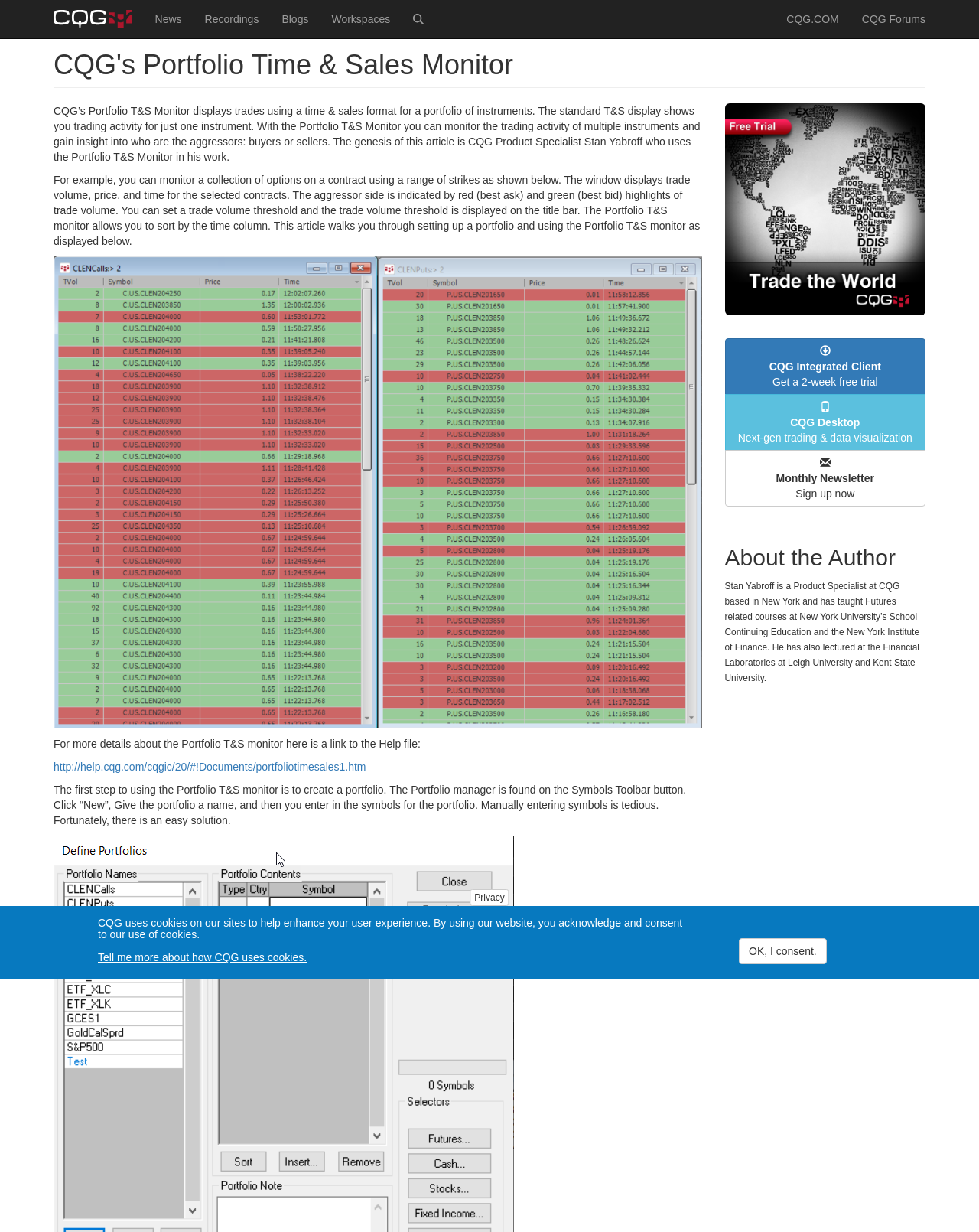What is the color used to indicate the best ask in the Portfolio T&S Monitor?
Provide a detailed answer to the question, using the image to inform your response.

The webpage explains that the Portfolio T&S Monitor displays trade volume, price, and time for the selected contracts, and the aggressor side is indicated by red (best ask) and green (best bid) highlights of trade volume.